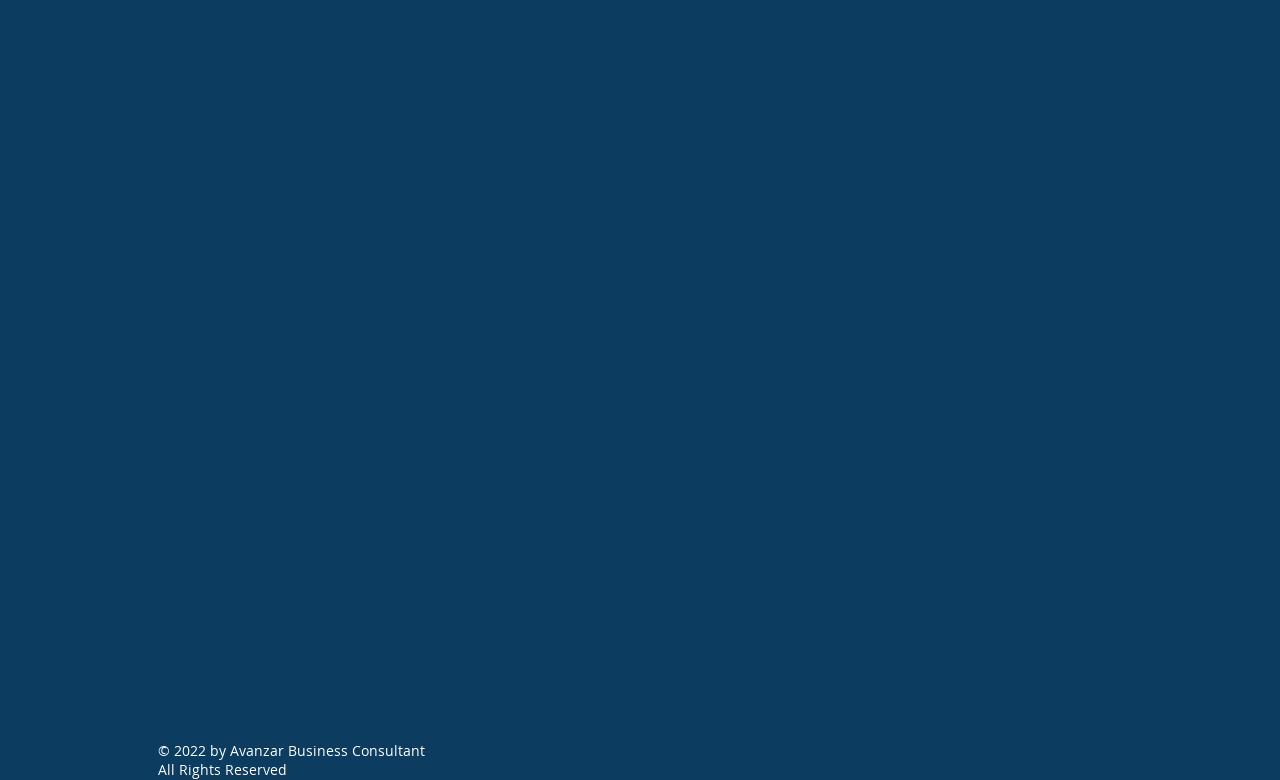Using the provided element description, identify the bounding box coordinates as (top-left x, top-left y, bottom-right x, bottom-right y). Ensure all values are between 0 and 1. Description: aria-label="Subject" name="subject" placeholder="Subject"

[0.57, 0.576, 0.833, 0.615]